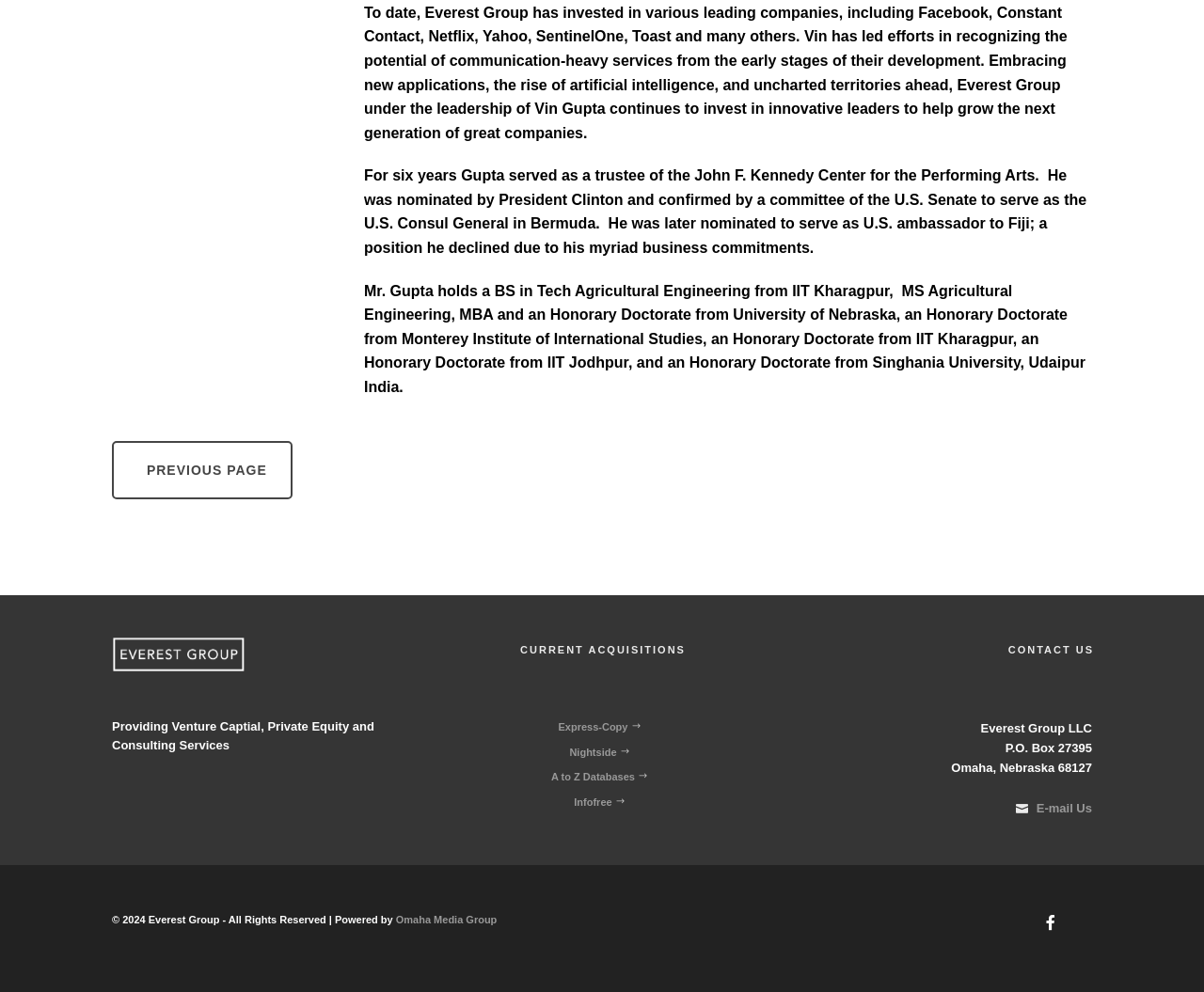Highlight the bounding box of the UI element that corresponds to this description: "Infofree".

[0.477, 0.803, 0.523, 0.814]